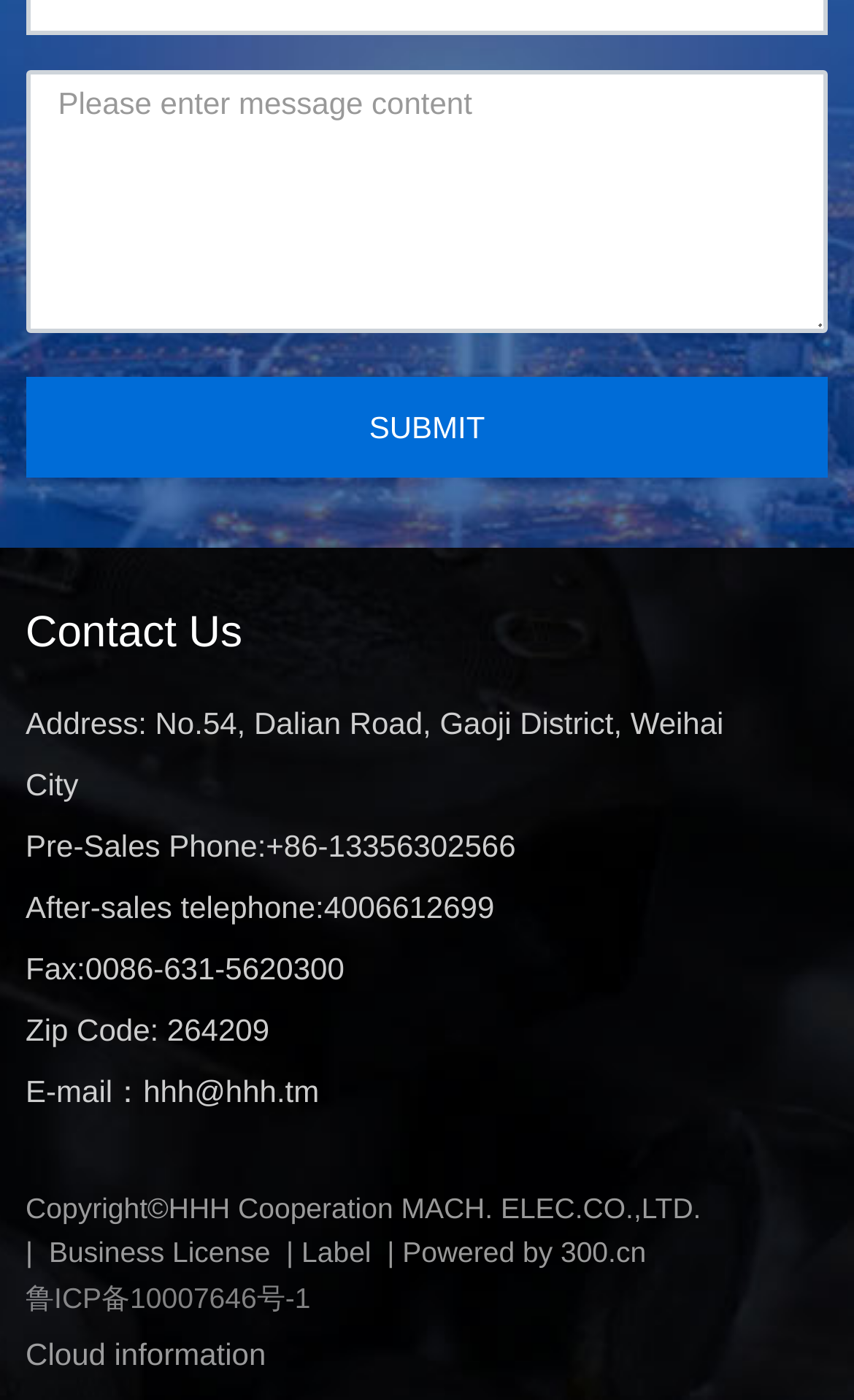Answer the following query with a single word or phrase:
What is the phone number for after-sales?

4006612699